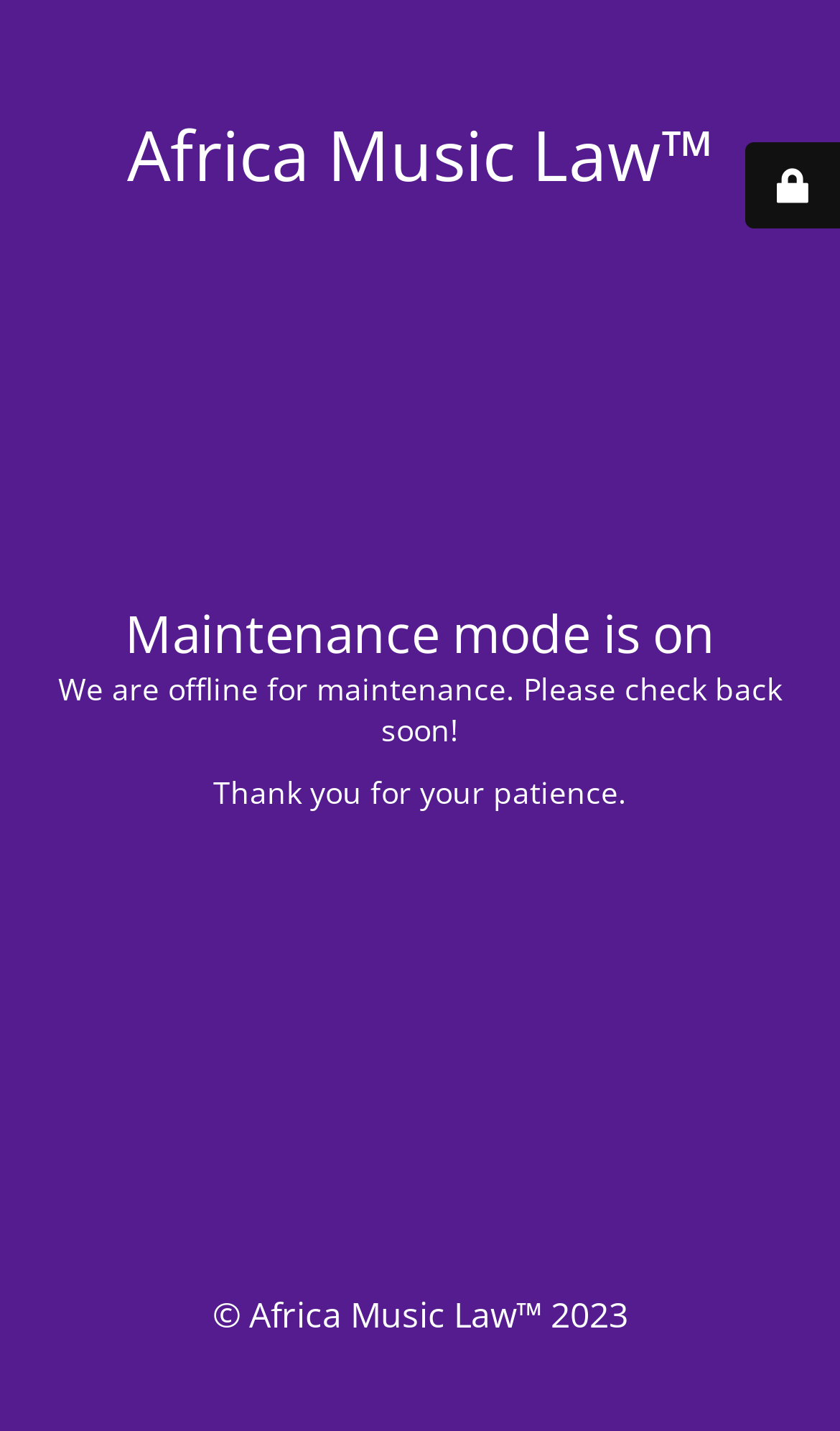Identify and provide the text content of the webpage's primary headline.

Africa Music Law™